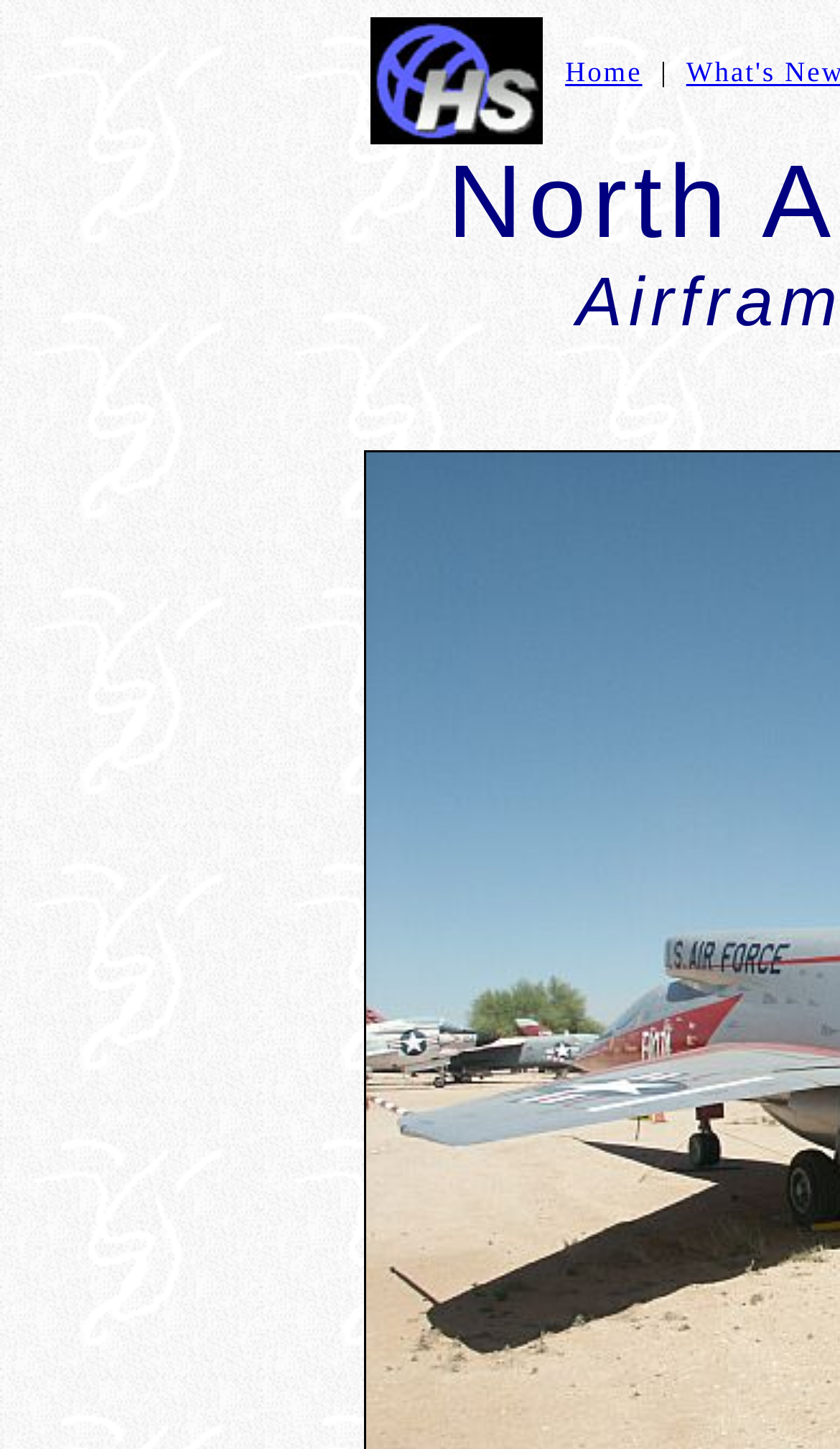Provide the bounding box coordinates of the HTML element this sentence describes: "Home". The bounding box coordinates consist of four float numbers between 0 and 1, i.e., [left, top, right, bottom].

[0.673, 0.038, 0.765, 0.06]